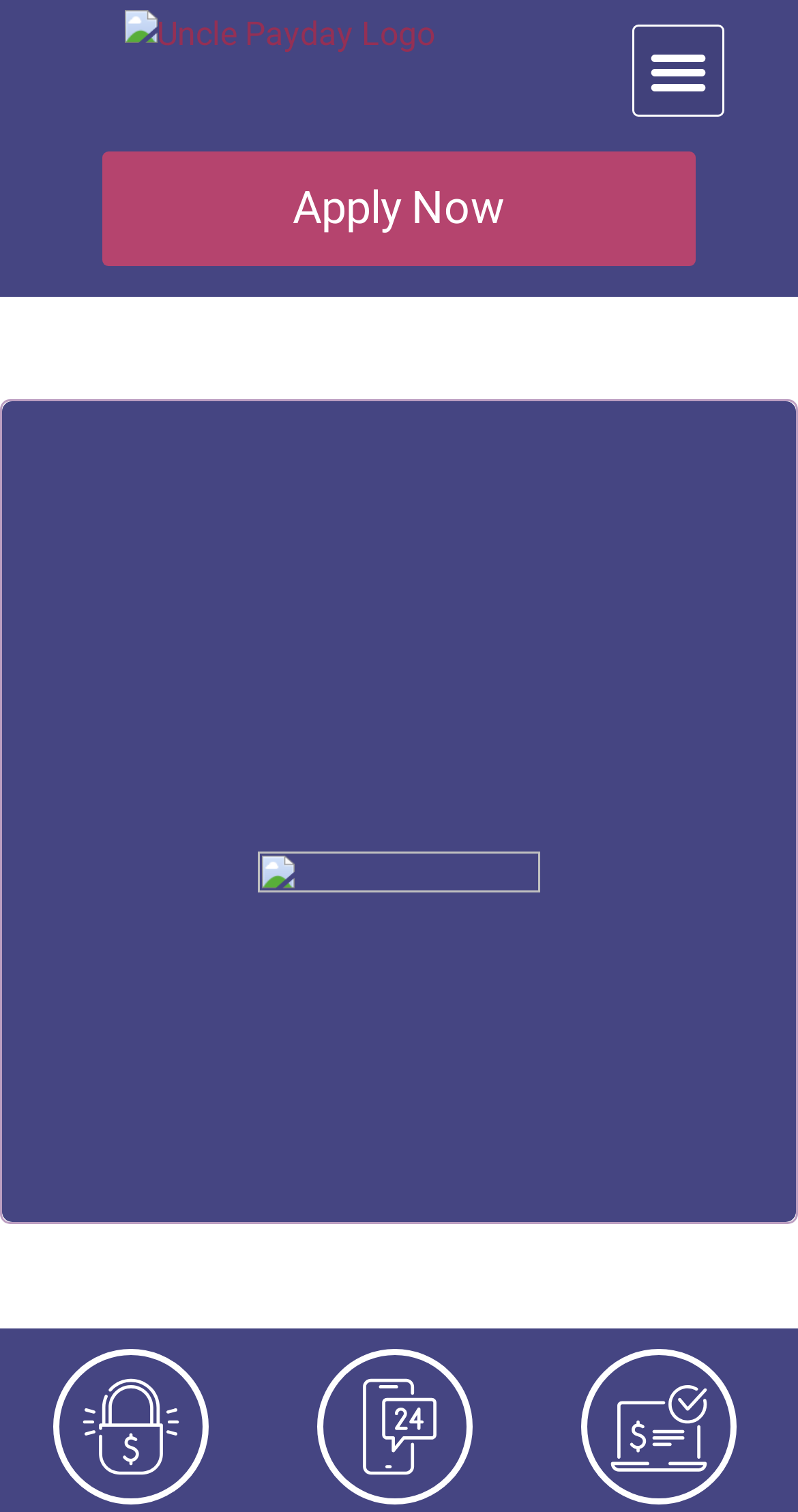Provide the text content of the webpage's main heading.

Short Term Loans Toronto